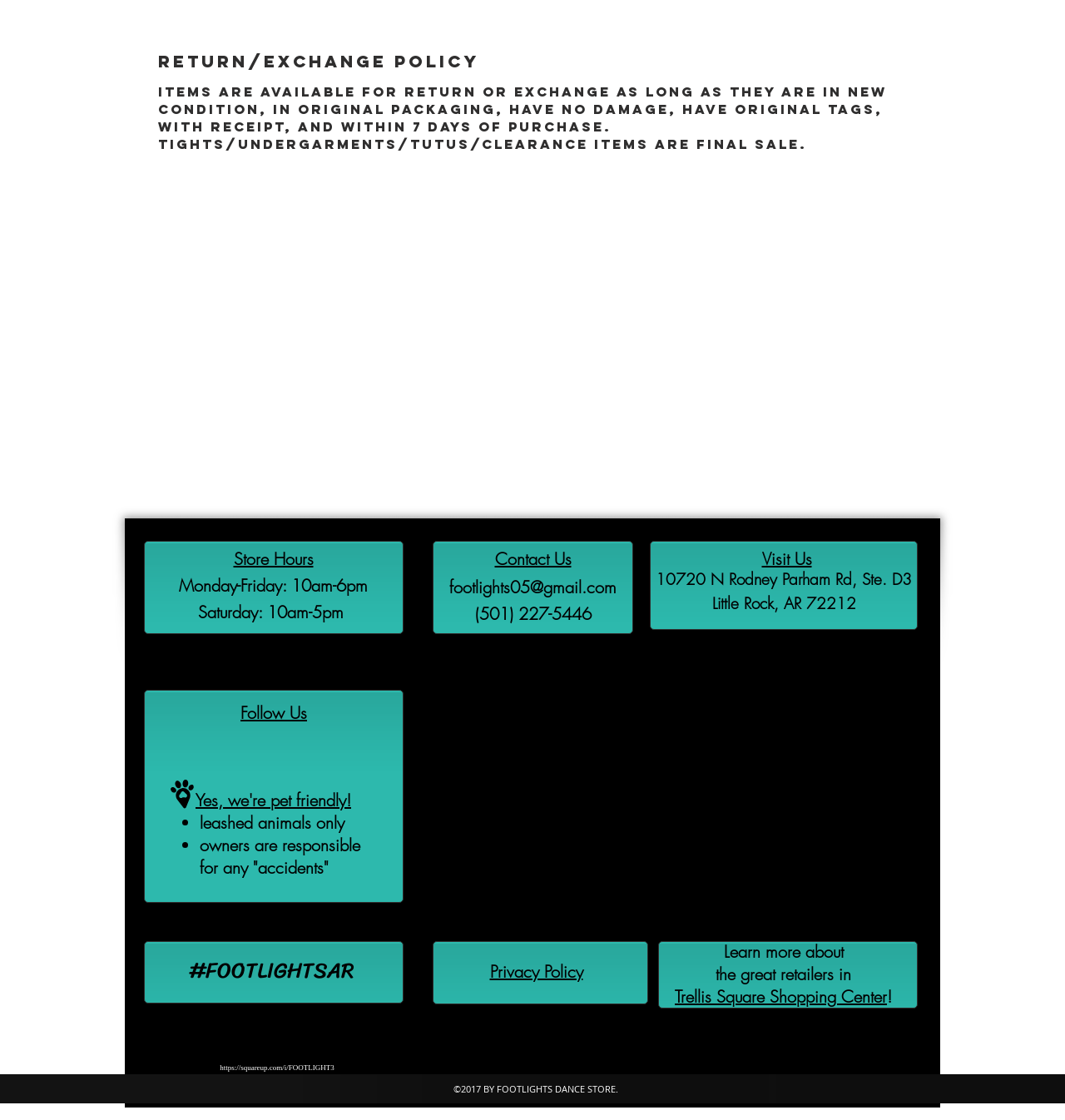Please identify the bounding box coordinates of the region to click in order to complete the task: "Check our Privacy Policy". The coordinates must be four float numbers between 0 and 1, specified as [left, top, right, bottom].

[0.46, 0.86, 0.547, 0.876]